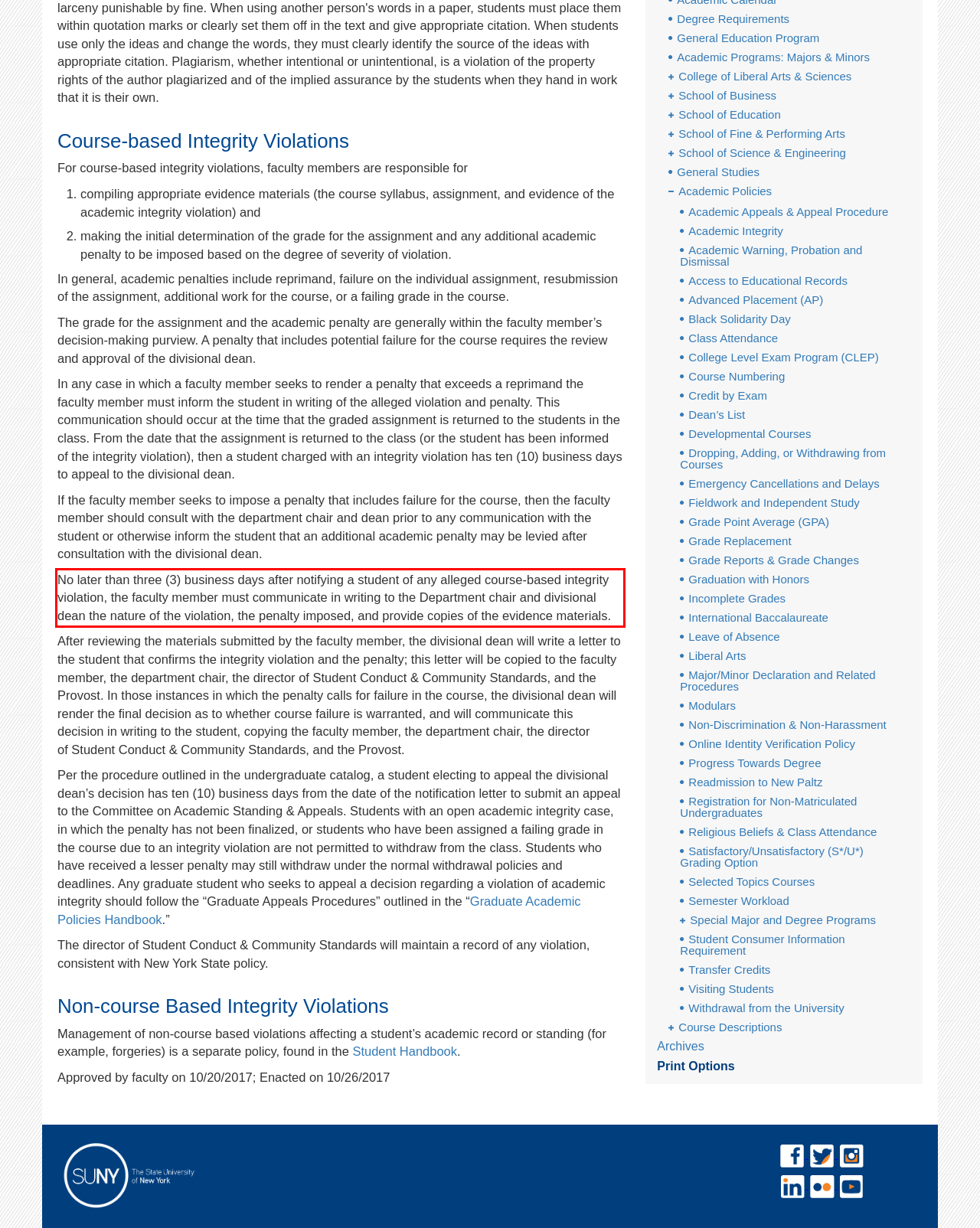Look at the webpage screenshot and recognize the text inside the red bounding box.

No later than three (3) business days after notifying a student of any alleged course-based integrity violation, the faculty member must communicate in writing to the Department chair and divisional dean the nature of the violation, the penalty imposed, and provide copies of the evidence materials.